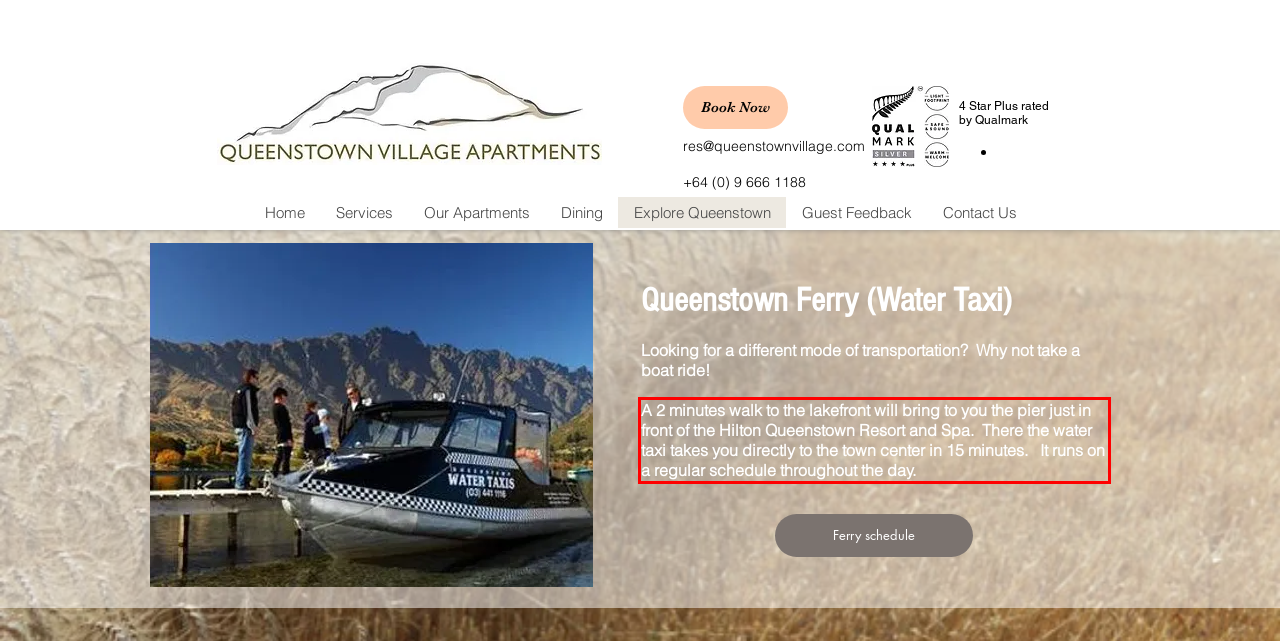Look at the webpage screenshot and recognize the text inside the red bounding box.

A 2 minutes walk to the lakefront will bring to you the pier just in front of the Hilton Queenstown Resort and Spa. There the water taxi takes you directly to the town center in 15 minutes. It runs on a regular schedule throughout the day.